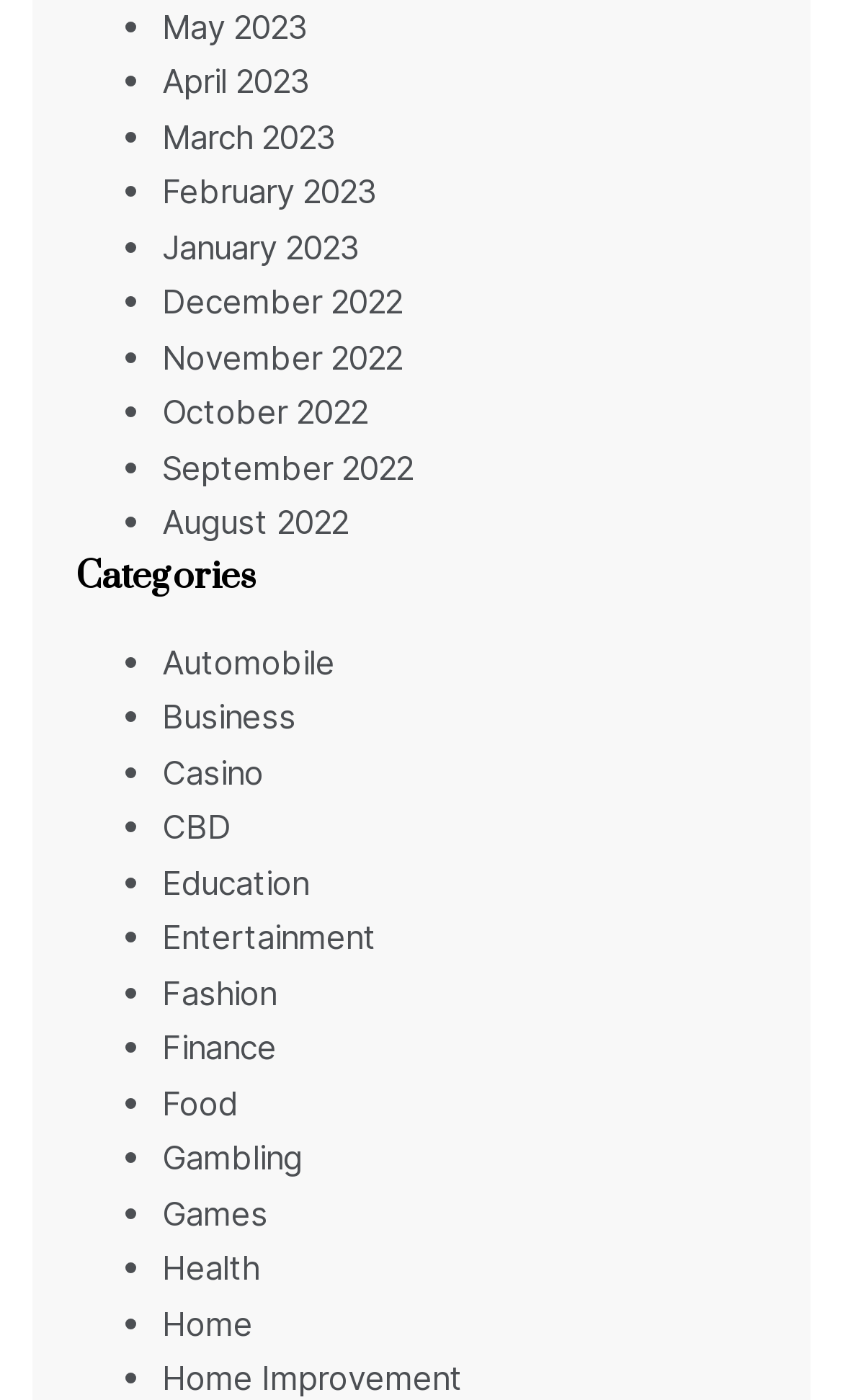Locate the bounding box coordinates of the clickable area needed to fulfill the instruction: "Browse Categories".

[0.09, 0.393, 0.91, 0.431]